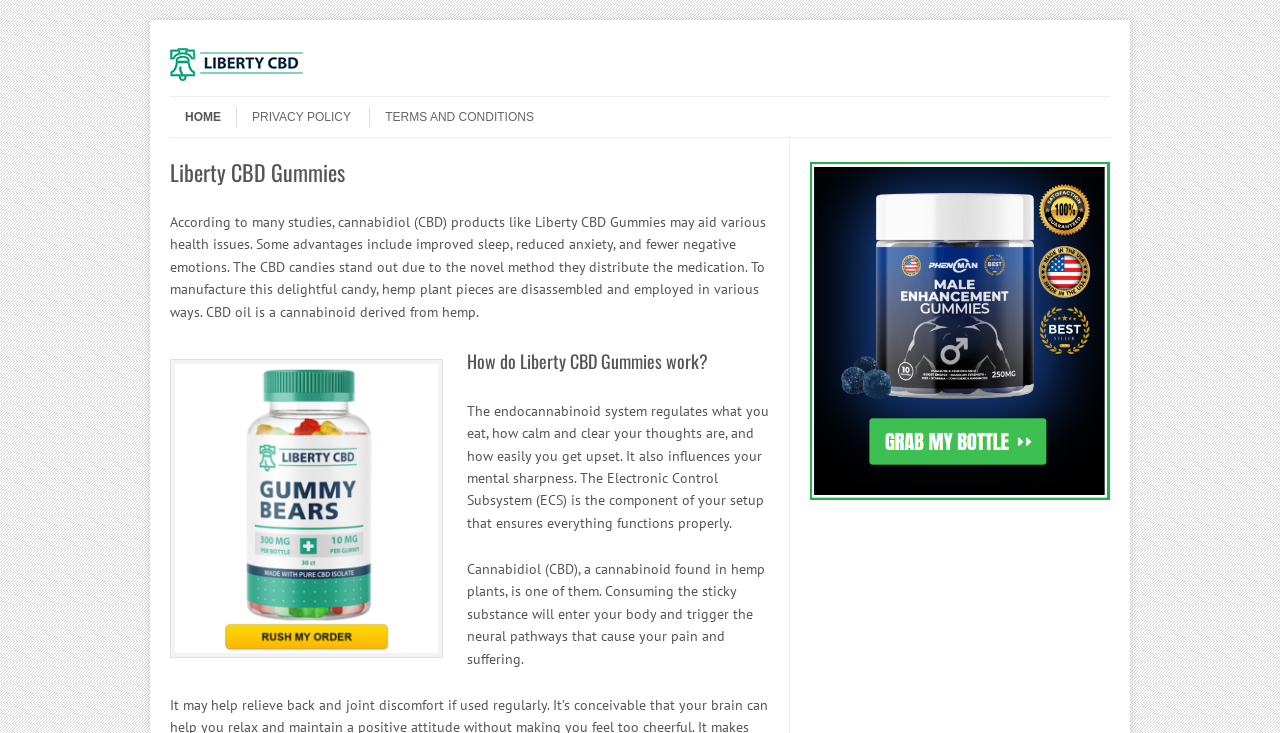Give a detailed account of the webpage's layout and content.

The webpage is about Liberty CBD Gummies, a product that aids various health issues. At the top left, there is a link to "Liberty CBD Gummies" and a heading that says "Menu". Below the menu, there are three links: "HOME", "PRIVACY POLICY", and "TERMS AND CONDITIONS". 

To the right of the menu, there is a large header that spans almost the entire width of the page, with the title "Liberty CBD Gummies". Below the header, there is a block of text that explains the benefits of CBD products, including improved sleep, reduced anxiety, and fewer negative emotions. 

Further down, there is a heading that asks "How do Liberty CBD Gummies work?" followed by an image of a Liberty CBD Gummies bottle. Below the image, there are two blocks of text that explain how the product works, including its effect on the endocannabinoid system and how it can help with pain and suffering.

On the right side of the page, there is a complementary section that contains a figure with a link. The figure takes up most of the width of the section, and the link is located at the bottom right of the figure.